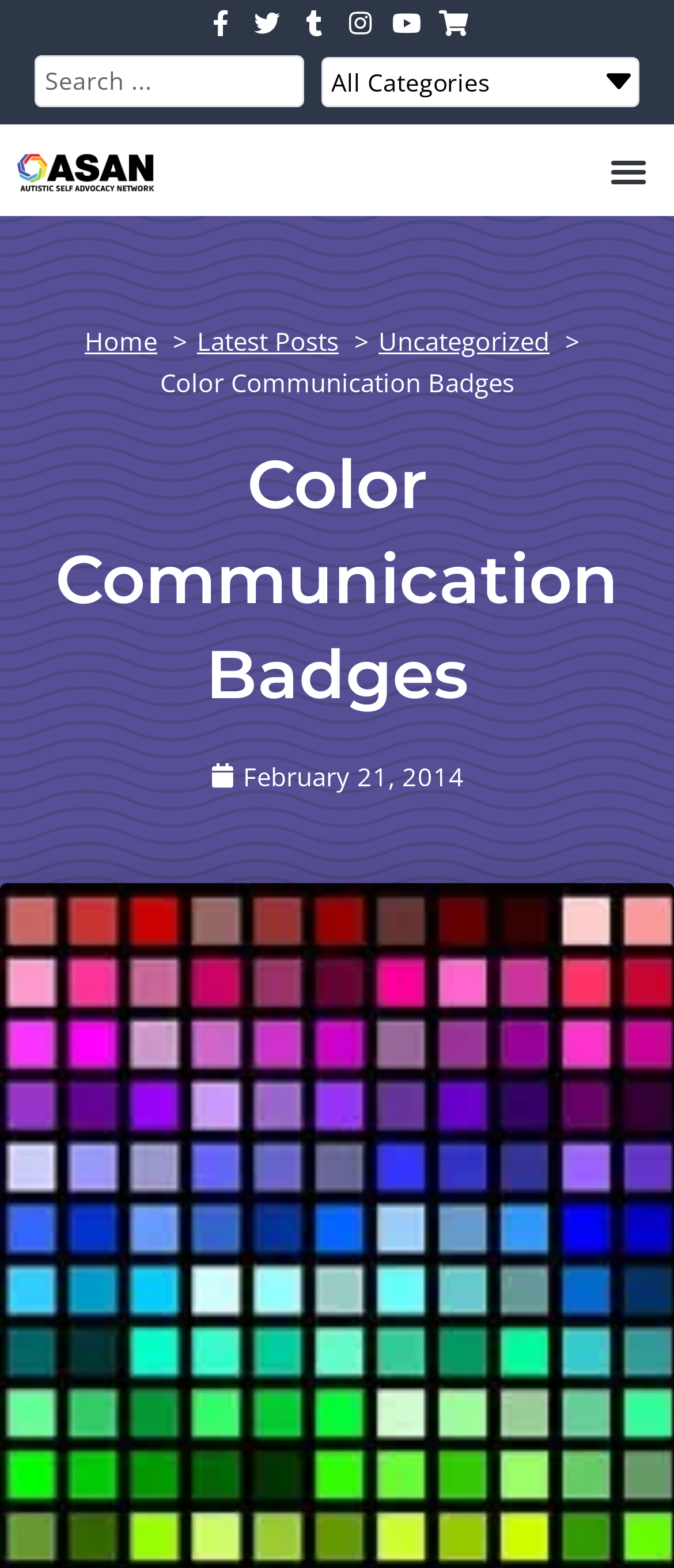Please determine the bounding box coordinates of the section I need to click to accomplish this instruction: "Read latest posts".

[0.292, 0.206, 0.503, 0.228]